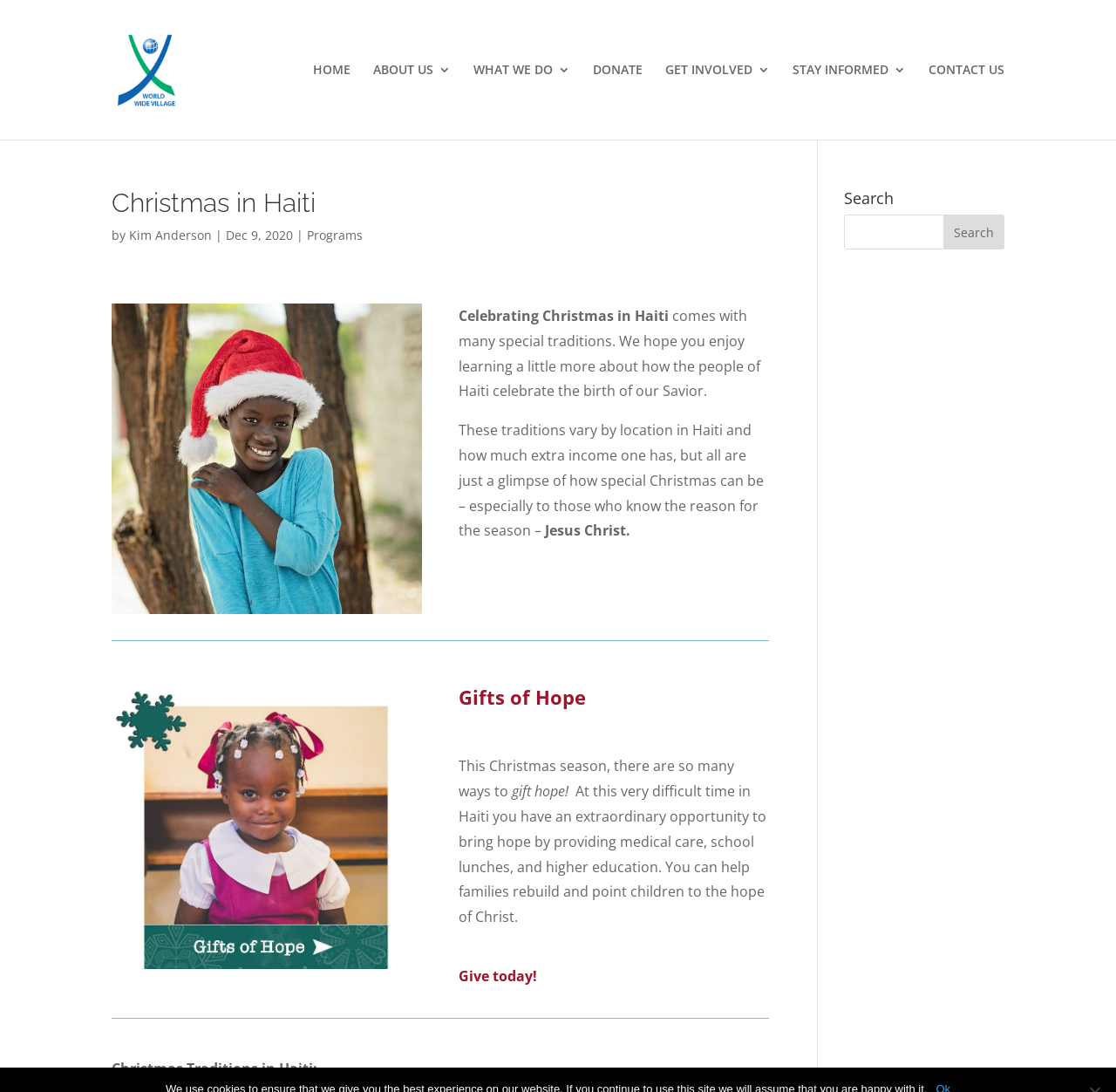Please locate the bounding box coordinates for the element that should be clicked to achieve the following instruction: "Search for something". Ensure the coordinates are given as four float numbers between 0 and 1, i.e., [left, top, right, bottom].

[0.756, 0.196, 0.9, 0.228]